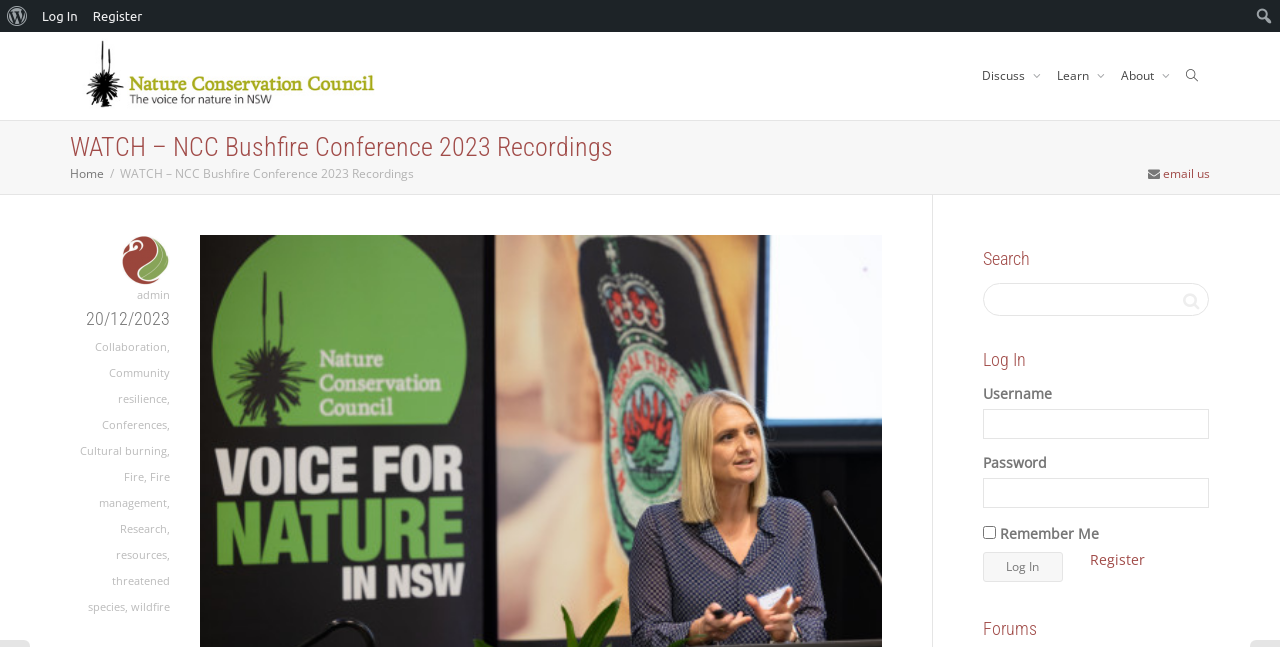Please specify the bounding box coordinates for the clickable region that will help you carry out the instruction: "Log in to the website".

[0.768, 0.853, 0.83, 0.899]